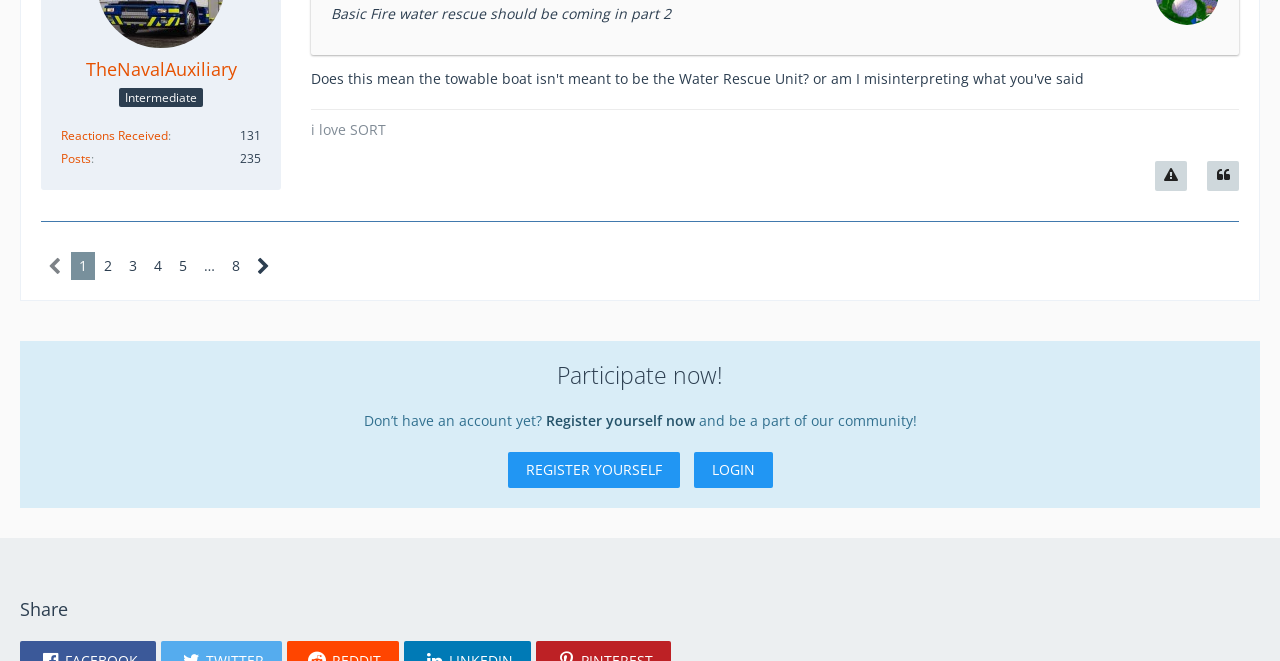Please identify the bounding box coordinates of the clickable element to fulfill the following instruction: "View posts by TheNavalAuxiliary". The coordinates should be four float numbers between 0 and 1, i.e., [left, top, right, bottom].

[0.048, 0.228, 0.071, 0.253]